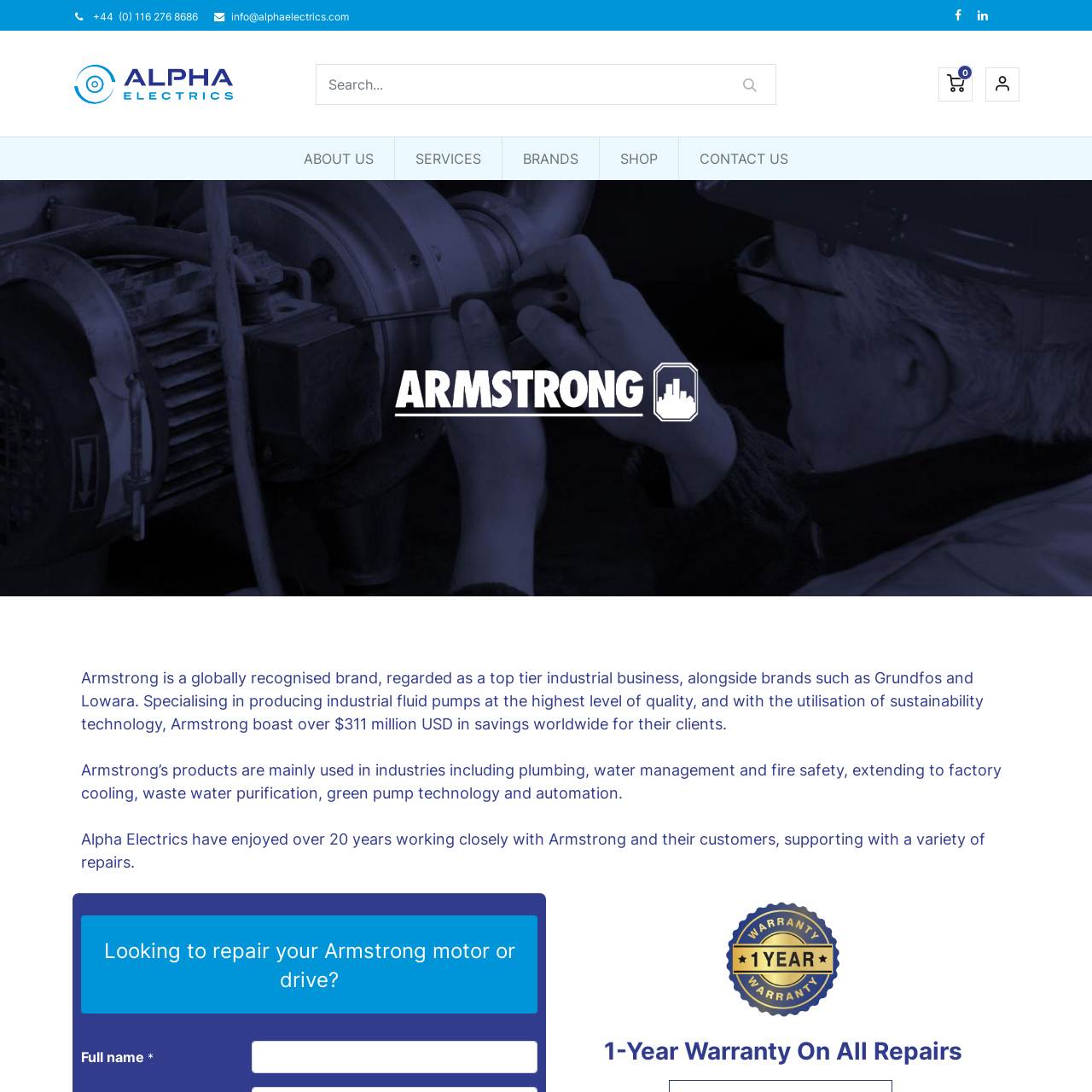Respond to the question below with a single word or phrase:
What is the address of Alpha Electrics?

158 Tithe Street, Leicester, LE5 4BN